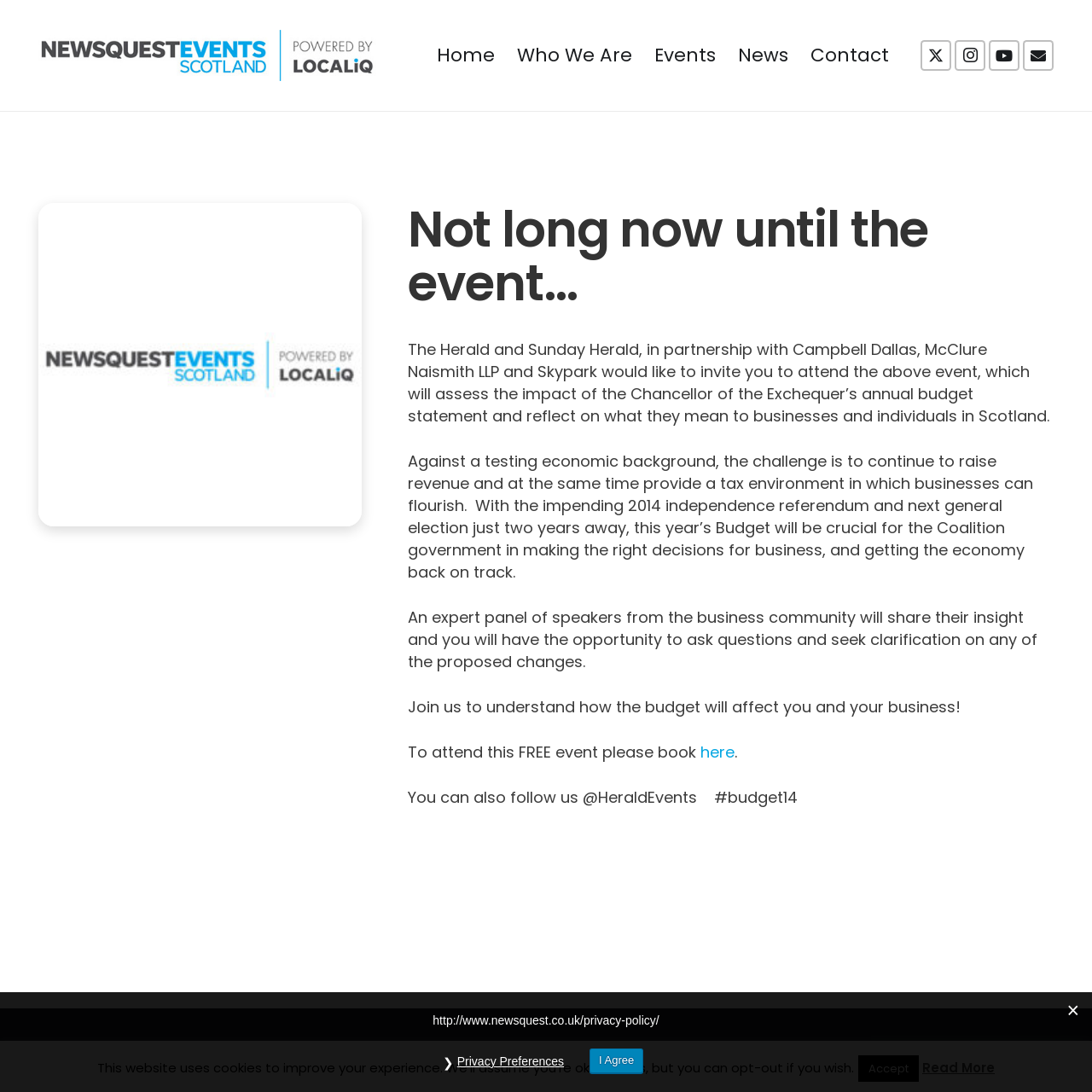Determine the bounding box coordinates for the clickable element required to fulfill the instruction: "Go to the Home page". Provide the coordinates as four float numbers between 0 and 1, i.e., [left, top, right, bottom].

[0.39, 0.031, 0.462, 0.07]